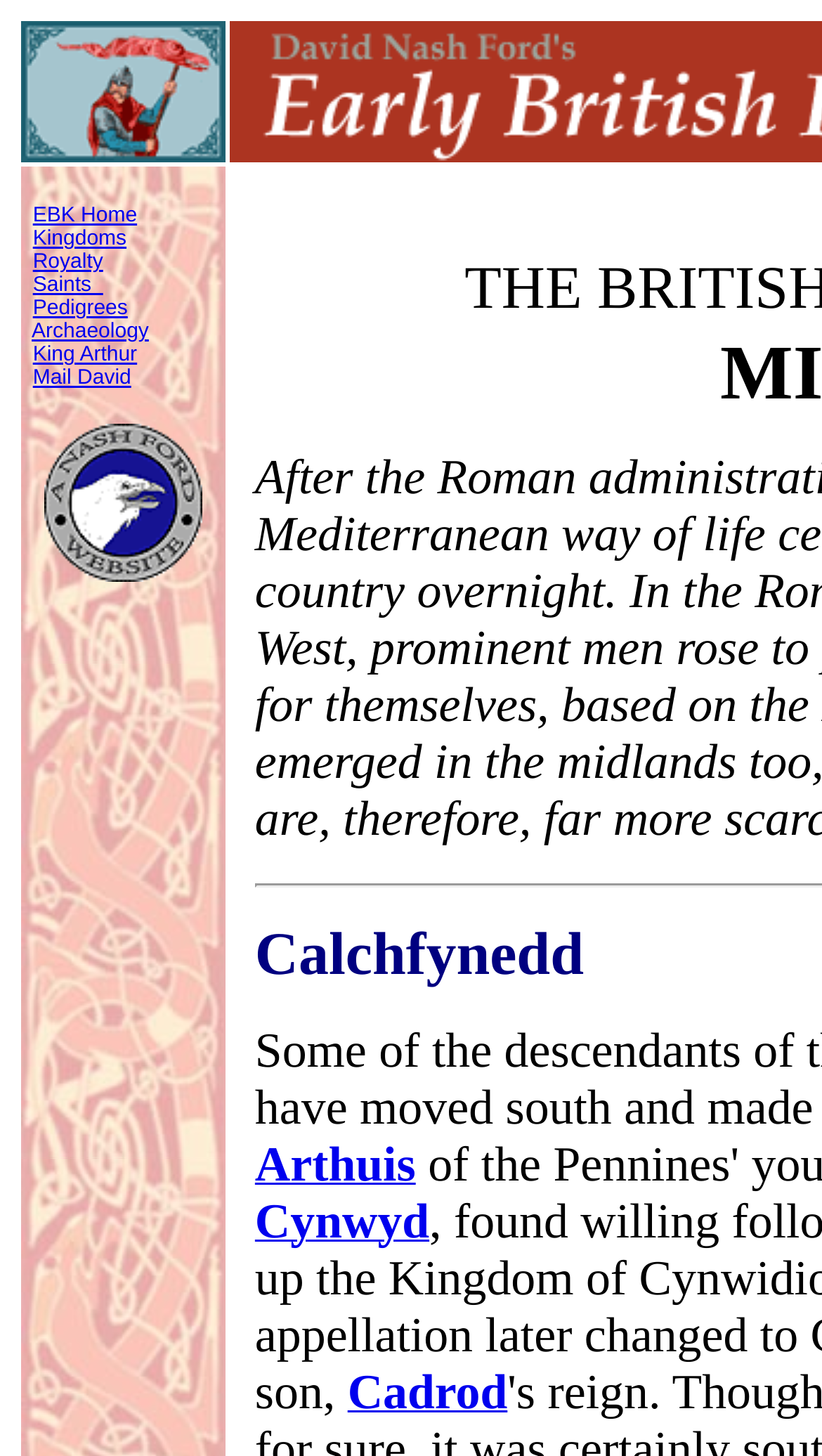How many images are on the webpage? Using the information from the screenshot, answer with a single word or phrase.

2